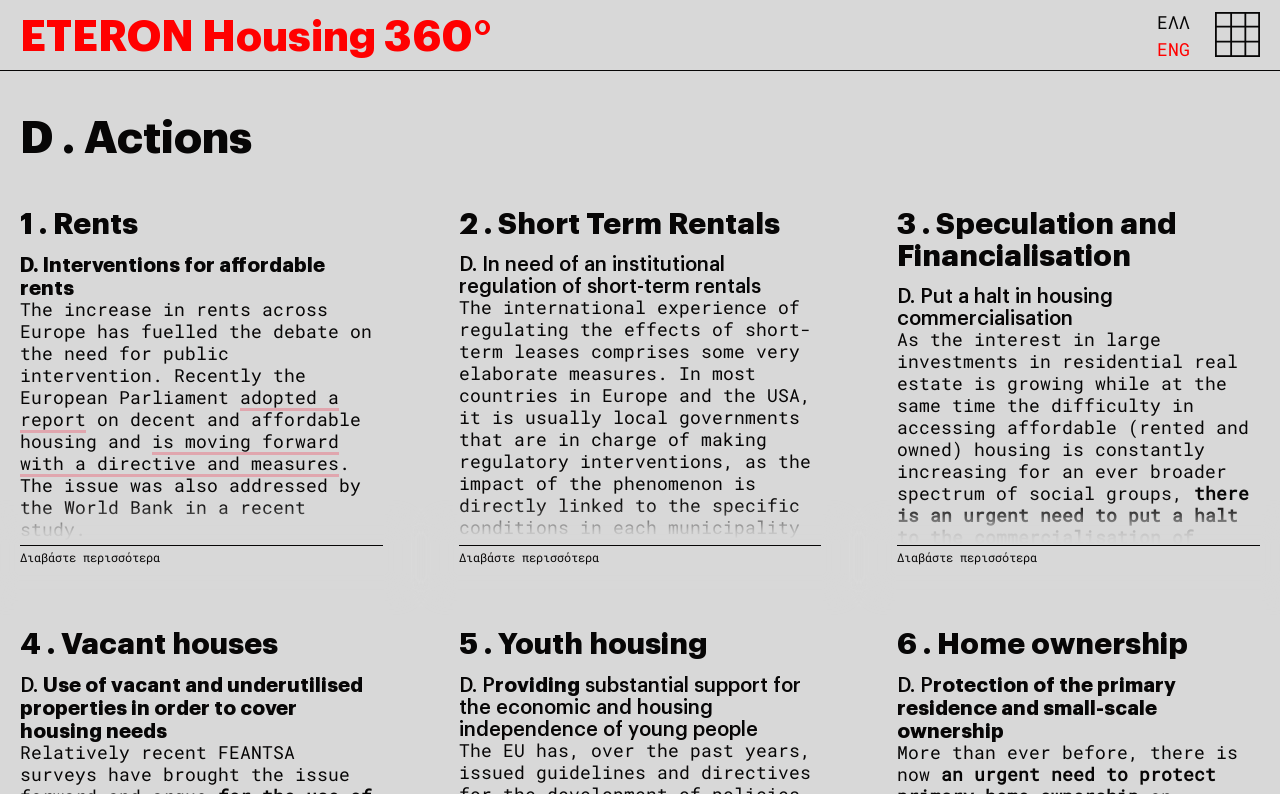Extract the main title from the webpage.

D . Actions